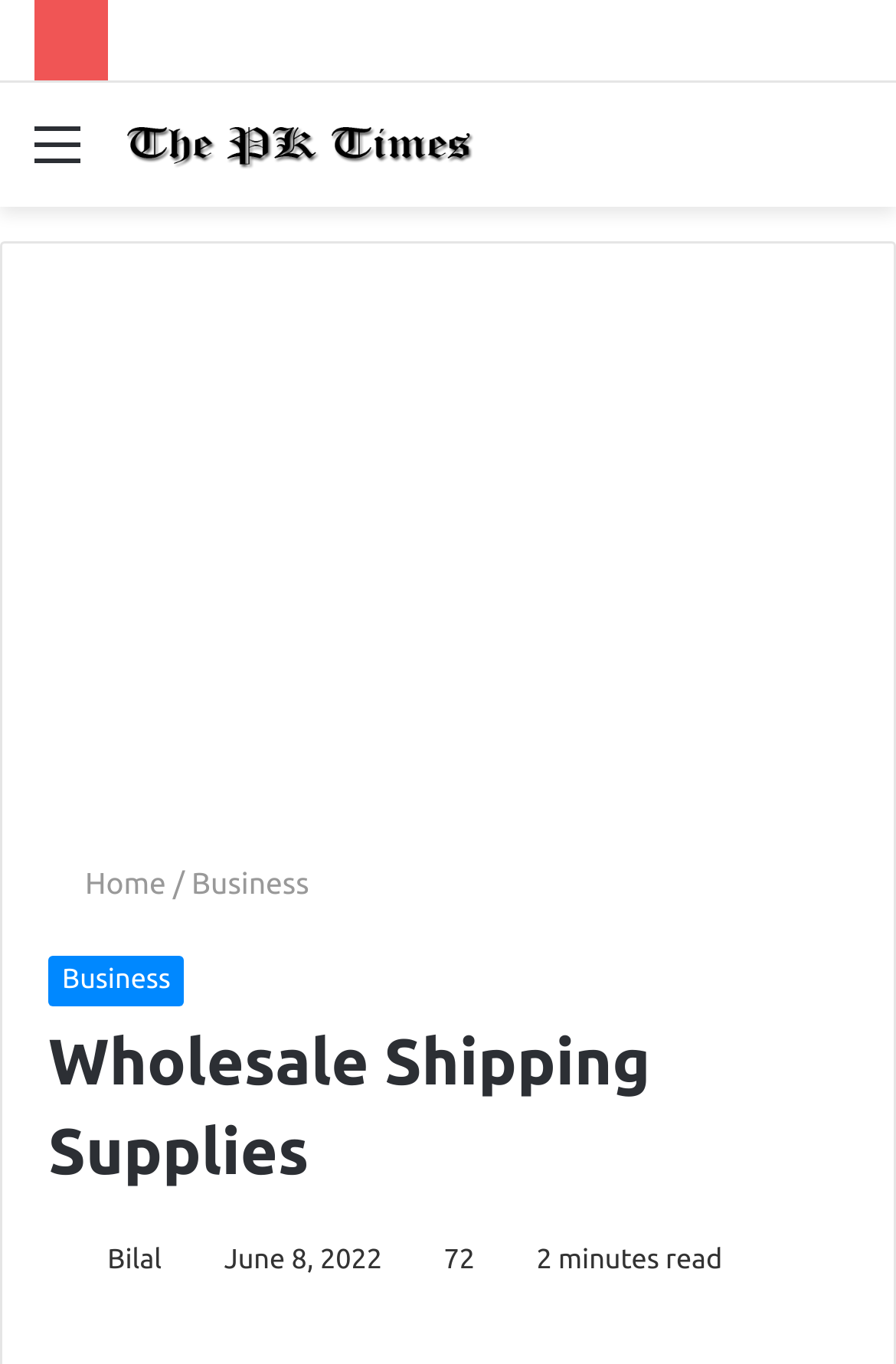When was the article published?
Please provide a single word or phrase as the answer based on the screenshot.

June 8, 2022